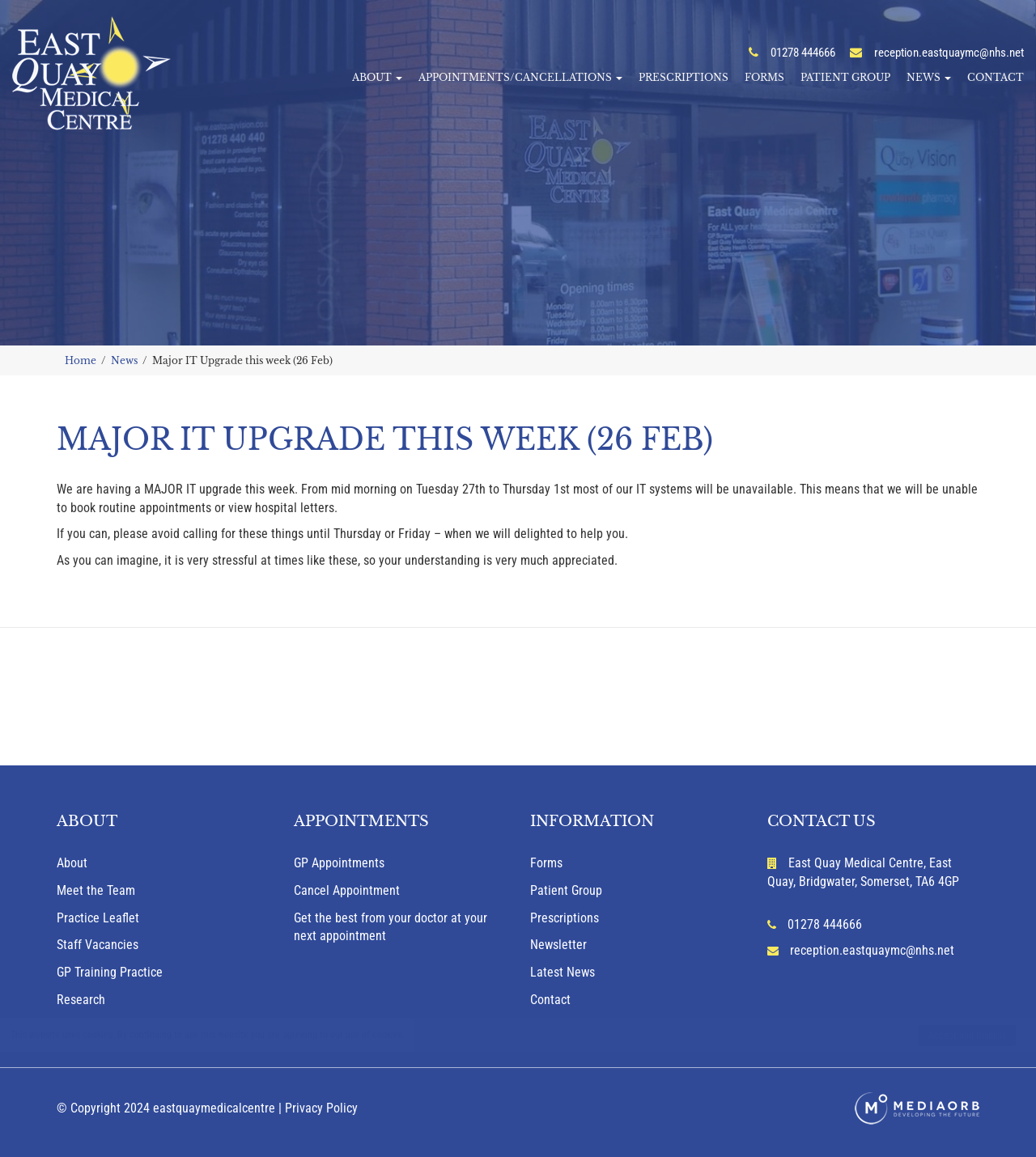Identify the bounding box of the HTML element described as: "Contact".

[0.926, 0.053, 0.988, 0.081]